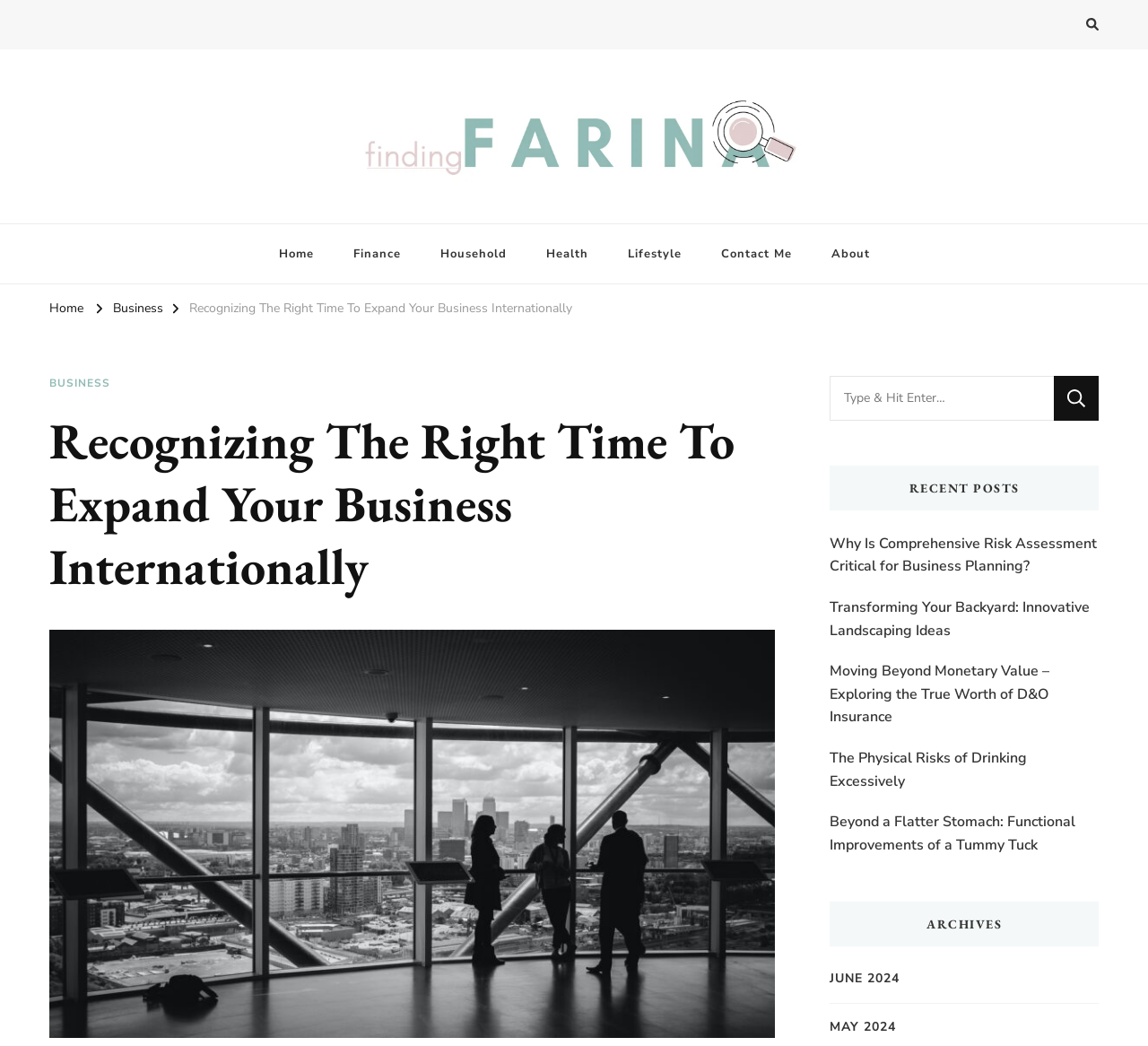Provide your answer in one word or a succinct phrase for the question: 
What is the title of the article?

Recognizing The Right Time To Expand Your Business Internationally